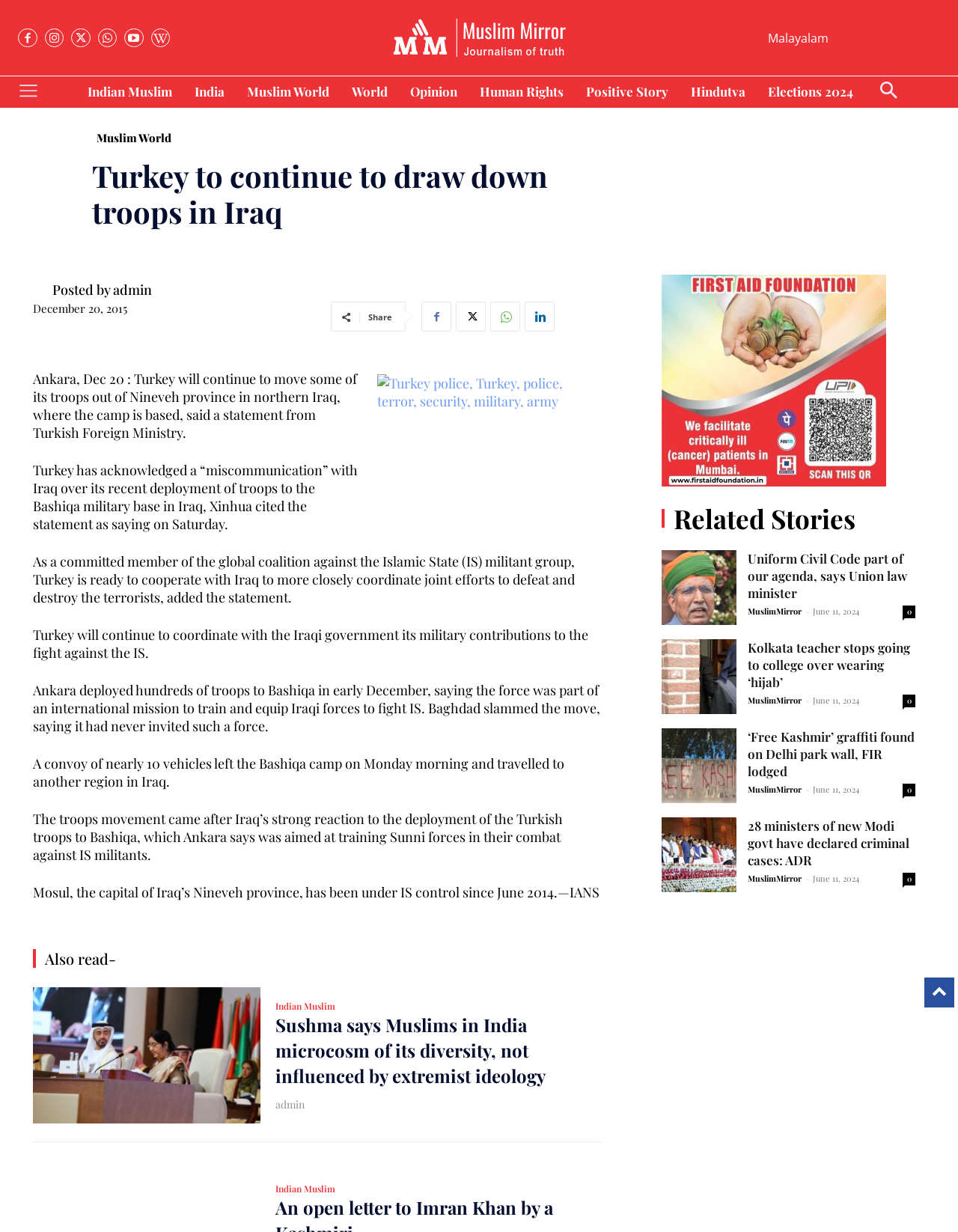Create a detailed narrative of the webpage’s visual and textual elements.

This webpage appears to be a news website, specifically Muslim Mirror, with a focus on news and articles related to the Muslim community. 

At the top of the page, there is a horizontal navigation bar with numerous links to various categories, including "Big Story", "Books", "Communal Harmony", and many others. These links are arranged in a row, taking up a significant portion of the top section of the page.

Below the navigation bar, there is a logo of Muslim Mirror, which is an image situated near the top-left corner of the page. 

To the right of the logo, there are several language options, including Malayalam, represented by links. 

Further down the page, there are four prominent links: "Indian Muslim", "India", "Muslim World", and "World". These links are arranged horizontally and appear to be main categories or sections of the website.

The webpage also features several social media icons, represented by links, situated at the top-right corner of the page. These icons include Facebook, Twitter, and others.

There are no prominent images or graphics on the page, aside from the logo and social media icons. The overall layout is dominated by text links and categories, suggesting a focus on news articles and written content.